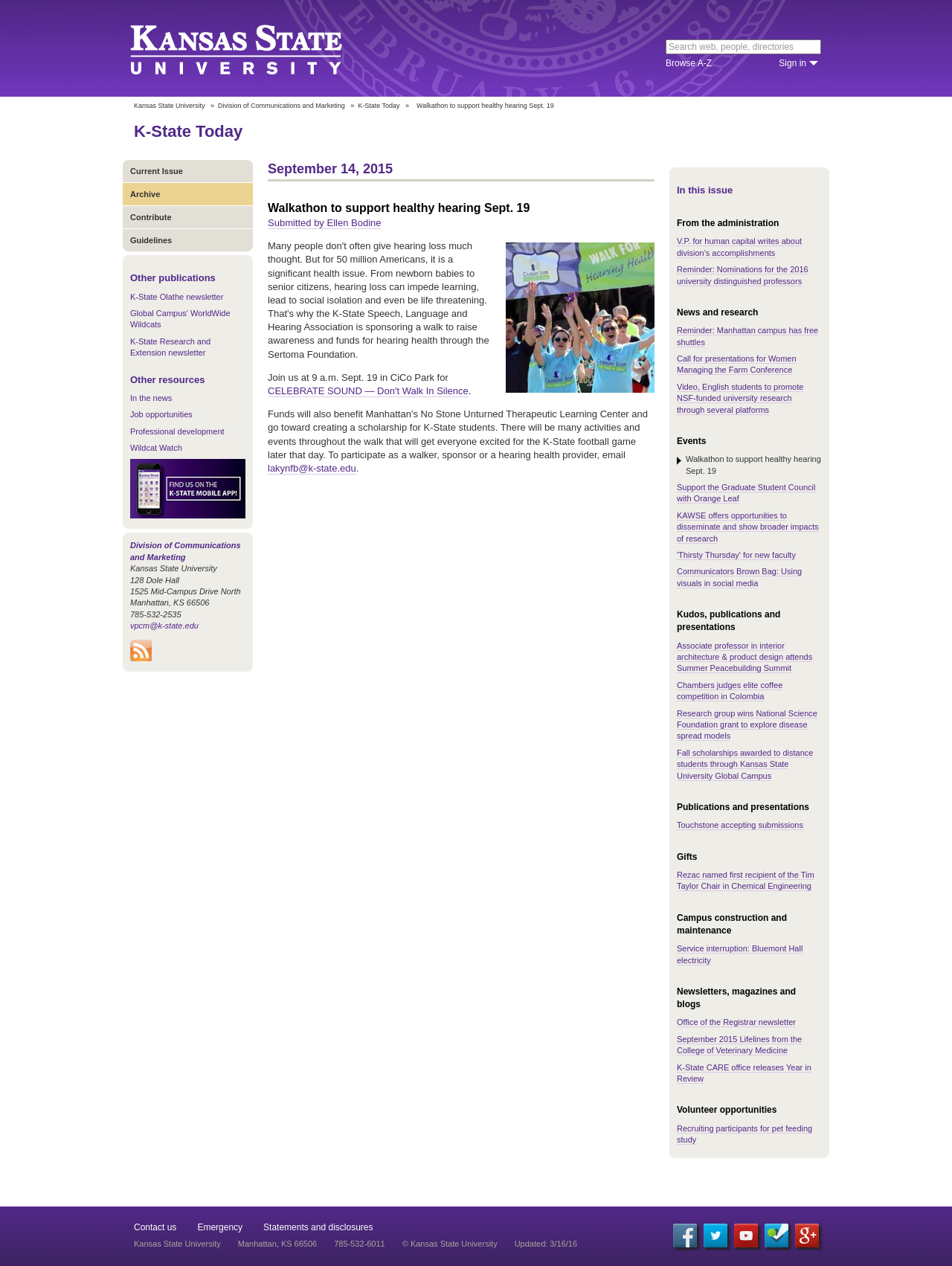Please give a concise answer to this question using a single word or phrase: 
What is the contact email for the event?

lakynfb@k-state.edu